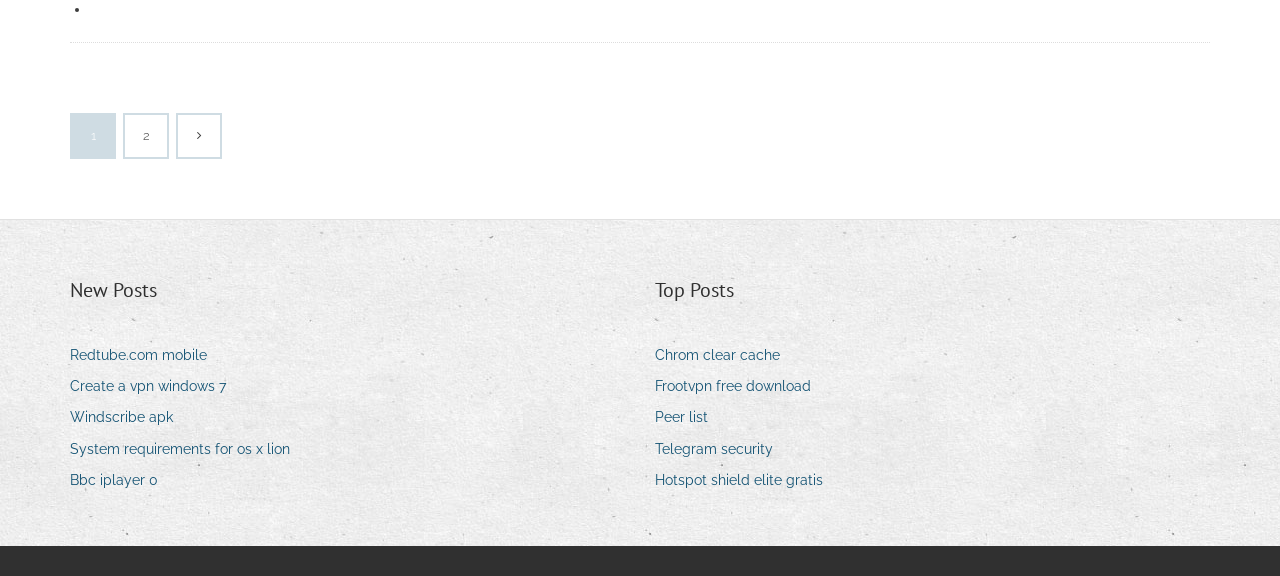Find the bounding box coordinates for the element that must be clicked to complete the instruction: "Check 'Chrom clear cache'". The coordinates should be four float numbers between 0 and 1, indicated as [left, top, right, bottom].

[0.512, 0.594, 0.621, 0.641]